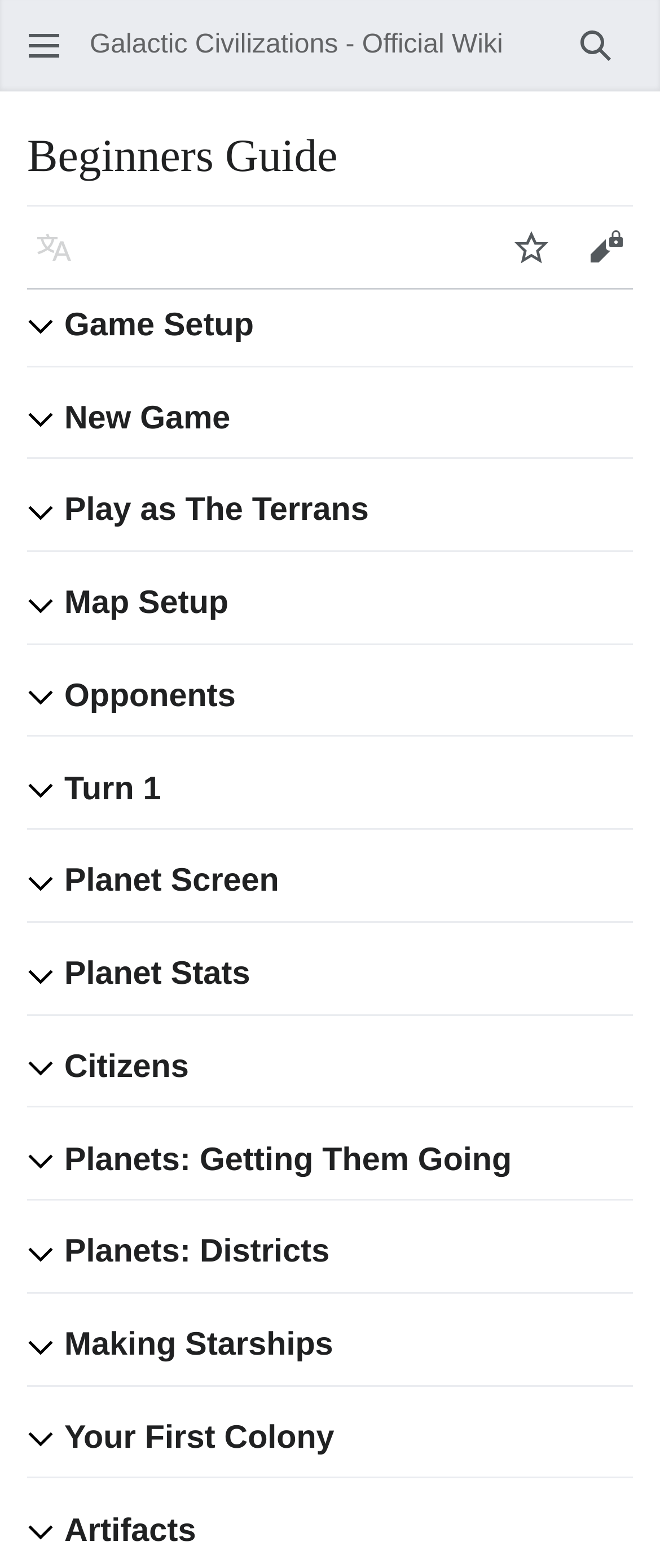Determine the bounding box coordinates of the UI element described below. Use the format (top-left x, top-left y, bottom-right x, bottom-right y) with floating point numbers between 0 and 1: View source

[0.862, 0.134, 0.974, 0.182]